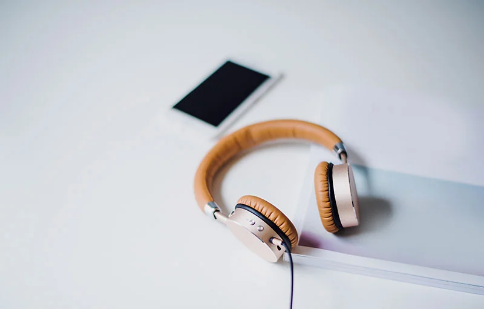Reply to the question with a single word or phrase:
What is the primary purpose of the headphones?

listening to music or podcasts